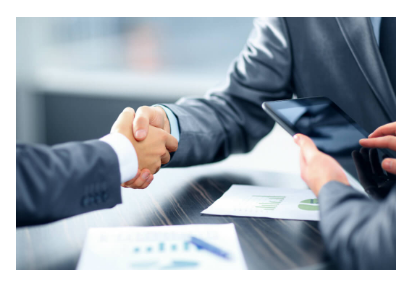Please examine the image and answer the question with a detailed explanation:
What do the documents in the background contain?

The documents nearby contain graphs, hinting at the meeting's focus on performance metrics or business development, and providing visual aids to support their discussion.